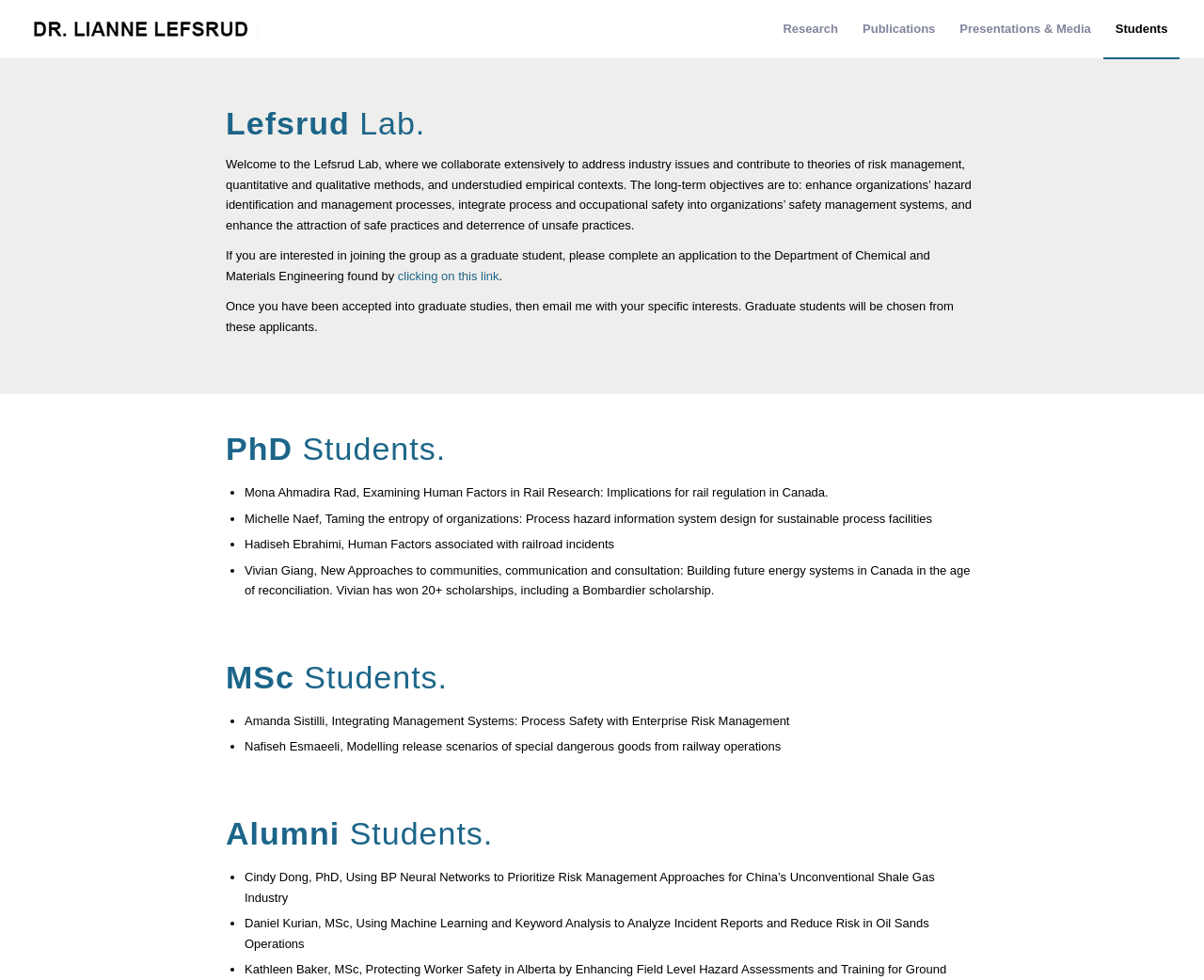Examine the image and give a thorough answer to the following question:
What is the title of Vivian Giang's research?

I found the title of Vivian Giang's research by looking at the text associated with her name under the 'PhD Students' heading, which is 'New Approaches to communities, communication and consultation: Building future energy systems in Canada in the age of reconciliation'.